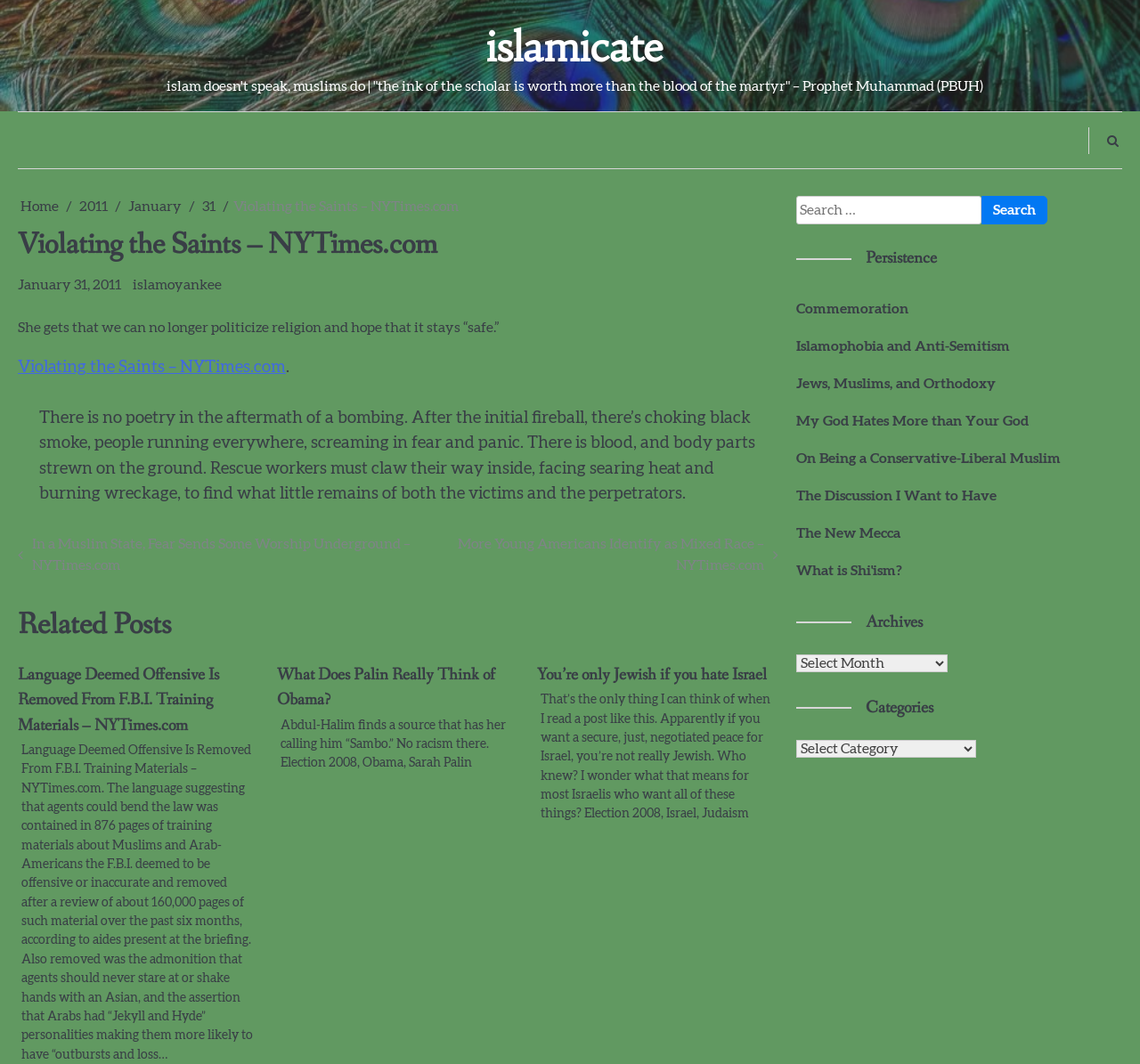Given the description of the UI element: "Jews, Muslims, and Orthodoxy", predict the bounding box coordinates in the form of [left, top, right, bottom], with each value being a float between 0 and 1.

[0.698, 0.354, 0.873, 0.367]